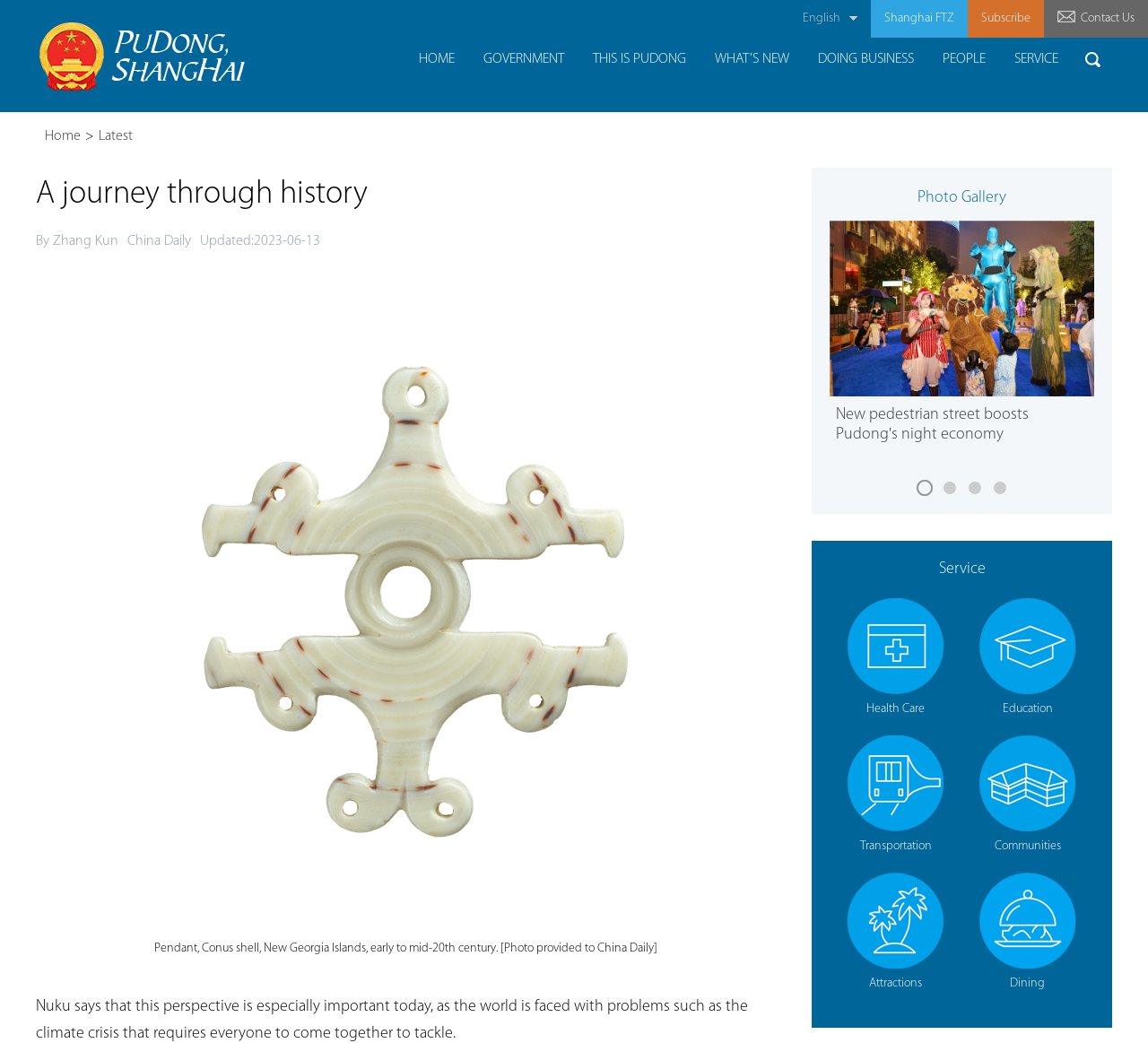What is the name of the exhibition?
Provide a detailed answer to the question, using the image to inform your response.

The question asks about the name of the exhibition mentioned on the webpage. By analyzing the webpage content, I found that the exhibition is 'The Shape of Time: Art and Ancestors of Oceania from the Metropolitan Museum of Art'.